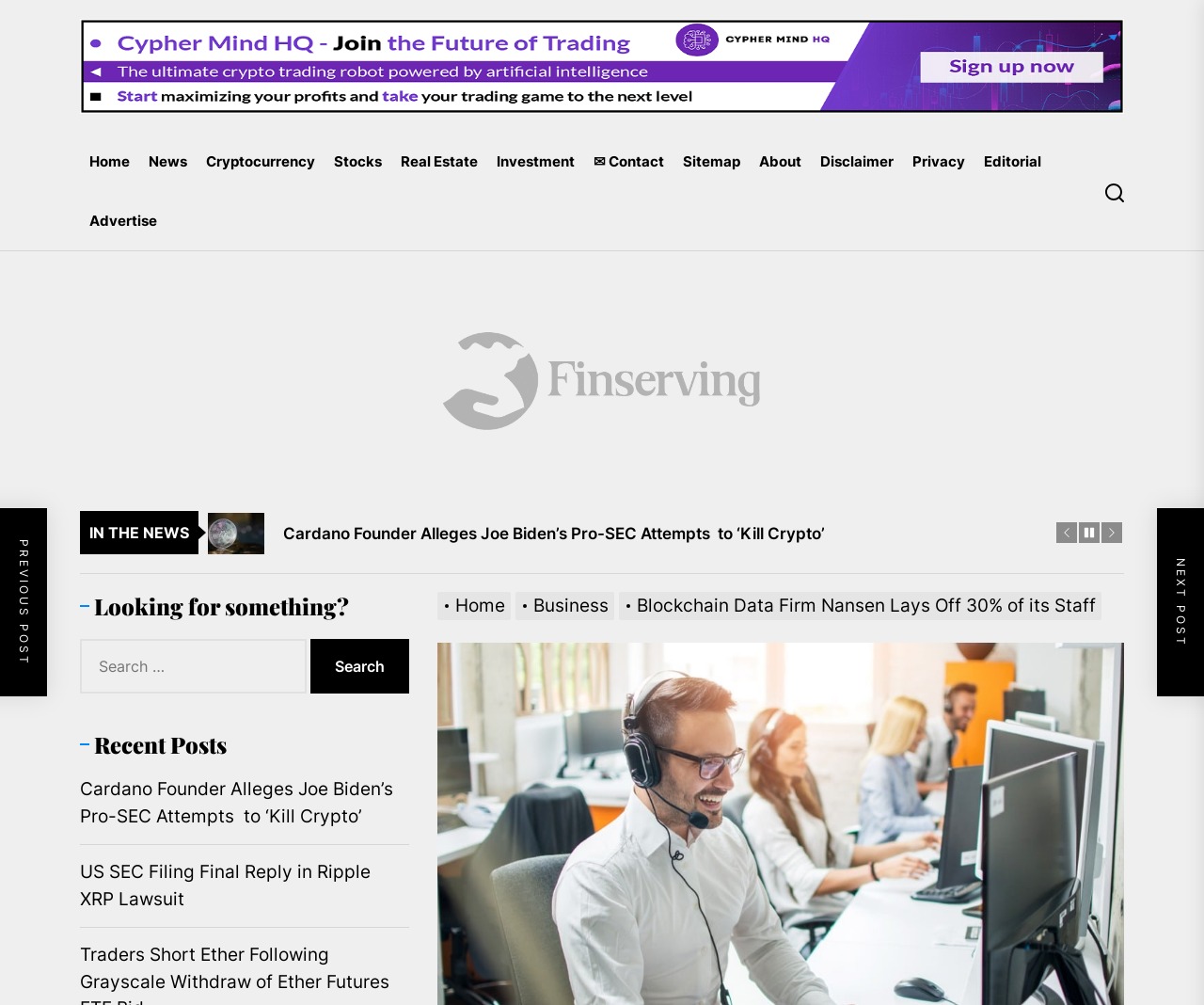What is the purpose of the search bar?
Refer to the image and provide a concise answer in one word or phrase.

To search for something